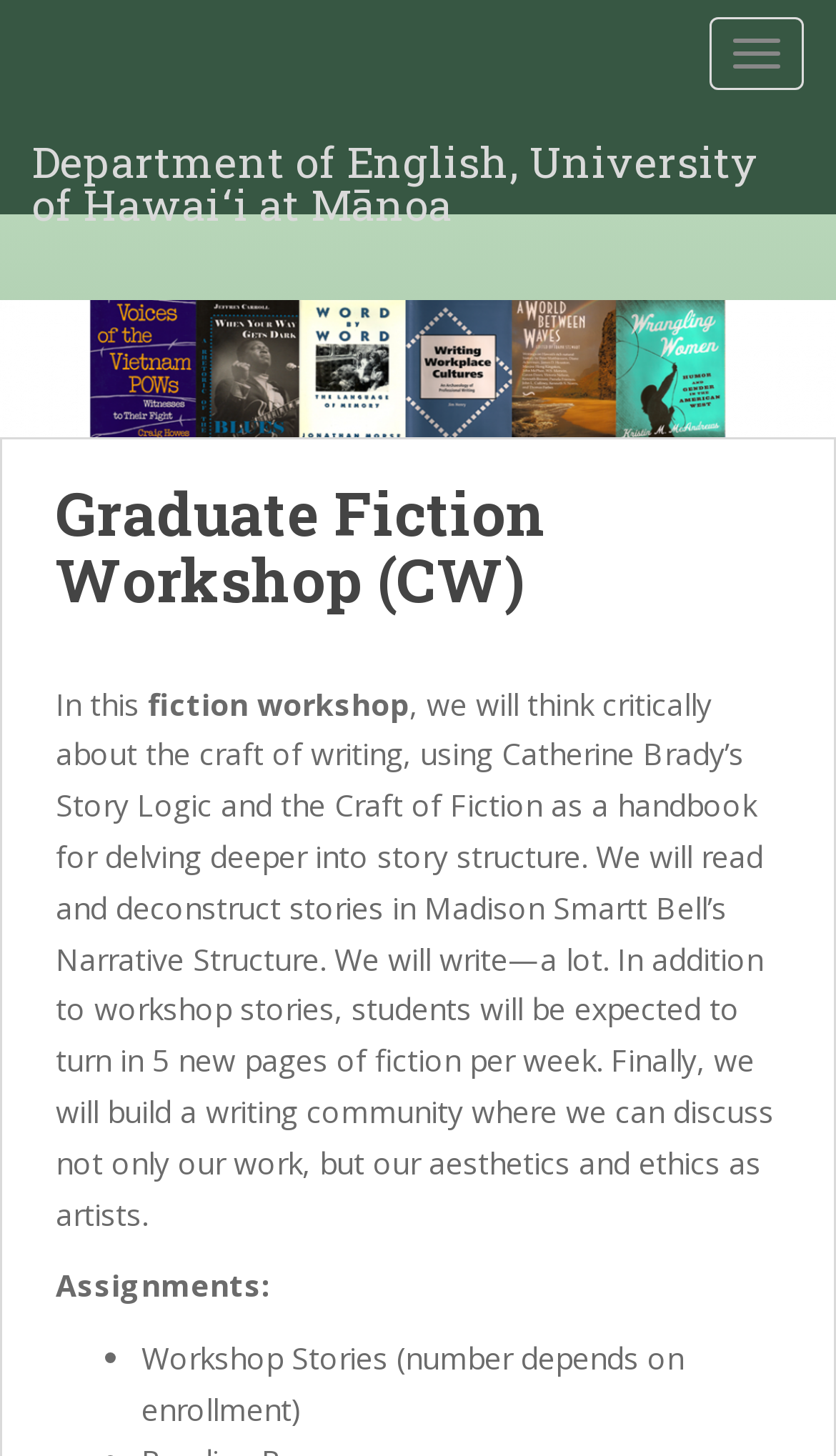Identify and extract the main heading from the webpage.

Graduate Fiction Workshop (CW)